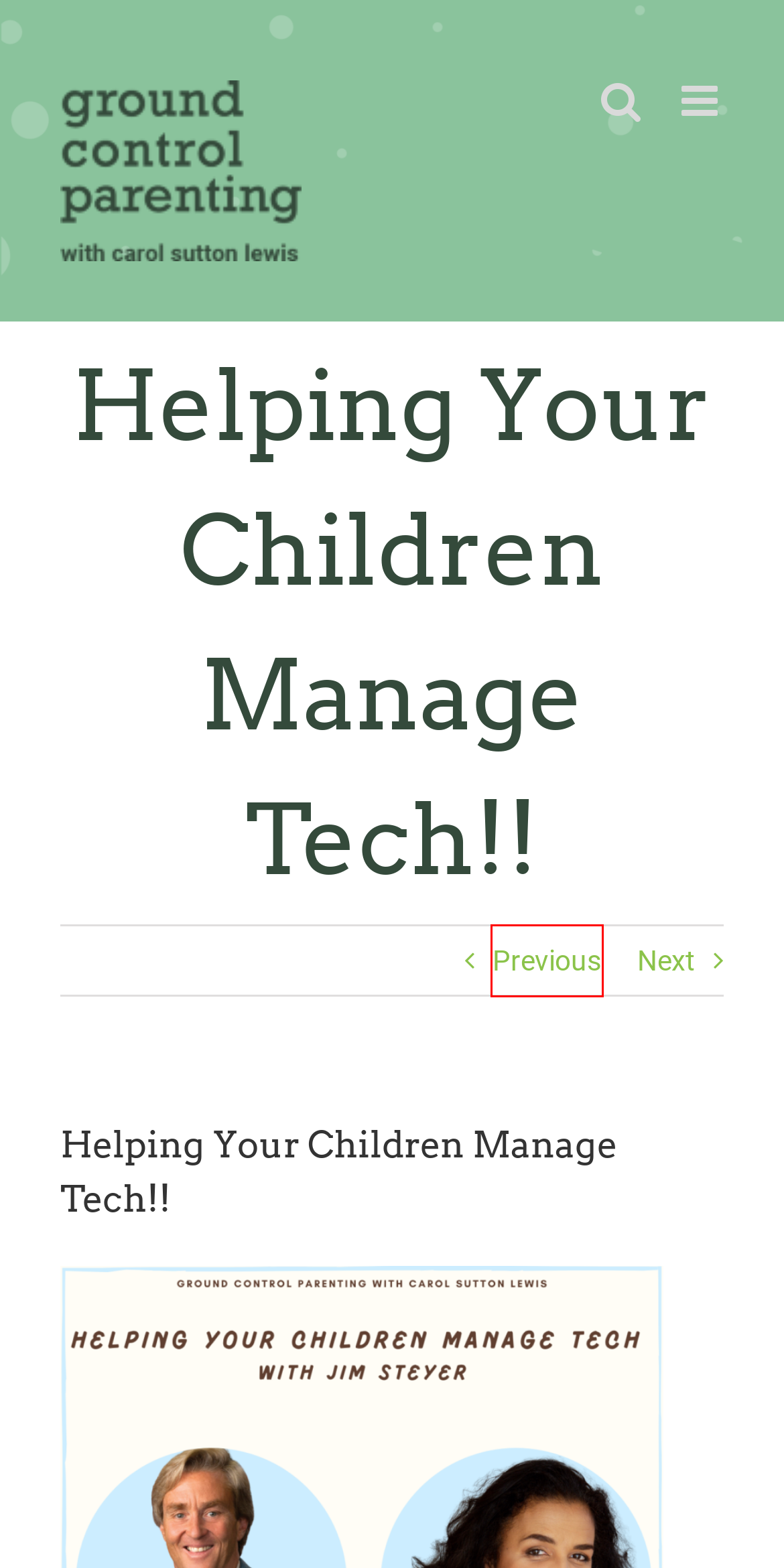Review the screenshot of a webpage which includes a red bounding box around an element. Select the description that best fits the new webpage once the element in the bounding box is clicked. Here are the candidates:
A. VK | 登录
B. Helping Your Children Make Smart Money Moves – Ground Control Parenting – Carol Sutton Lewis
C. Intergenerational Parenting Wisdom Helps Us All – Ground Control Parenting – Carol Sutton Lewis
D. Ground Control Parenting – Carol Sutton Lewis
E. Fight Pandemic Learning Loss with Learning Heroes – Ground Control Parenting – Carol Sutton Lewis
F. Saving Our Sons – Ground Control Parenting – Carol Sutton Lewis
G. Commencement Wisdom from Deborah Roberts – Ground Control Parenting – Carol Sutton Lewis
H. Ages 0-5 – Ground Control Parenting – Carol Sutton Lewis

C